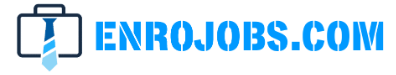What does the briefcase icon symbolize?
Deliver a detailed and extensive answer to the question.

According to the caption, the briefcase icon is used to symbolize employment and career opportunities, which is a key aspect of the EnroJobs.com platform.